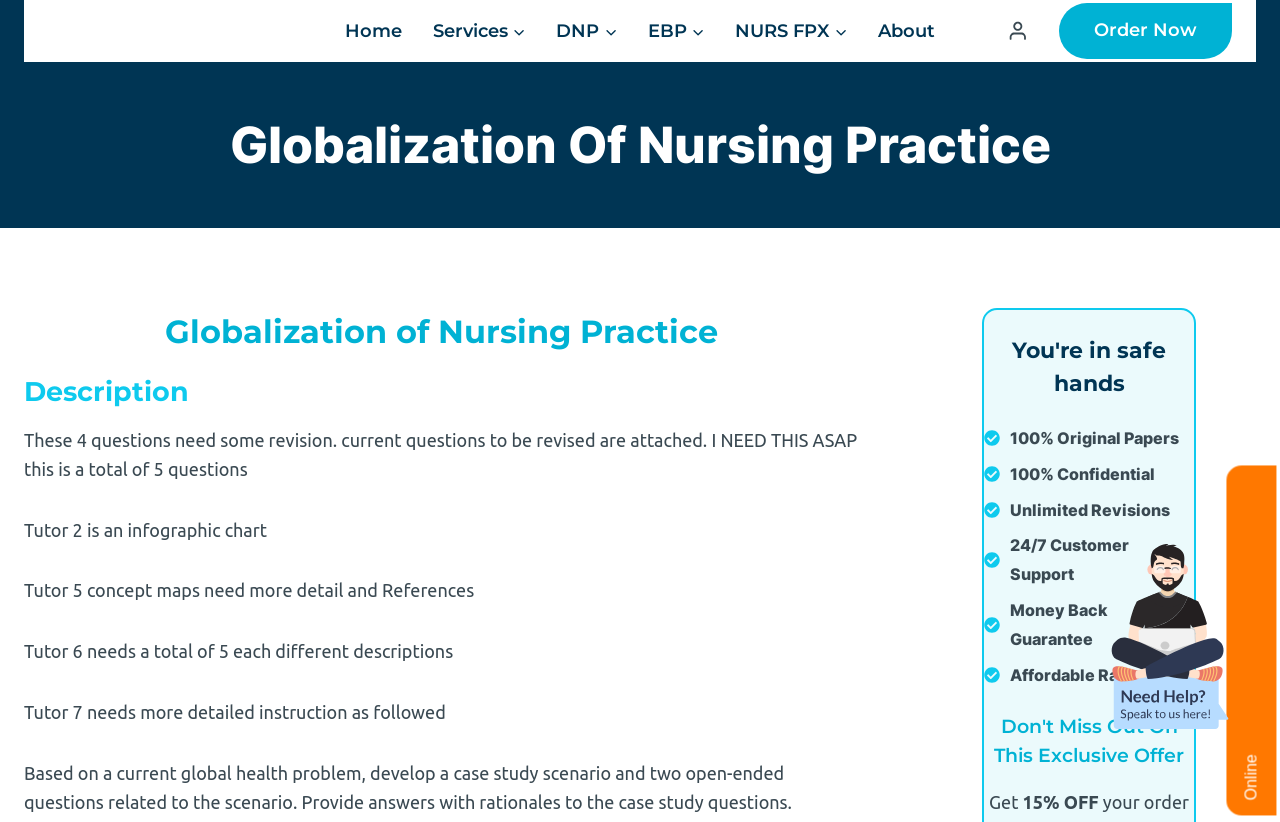Illustrate the webpage's structure and main components comprehensively.

The webpage is about "Globalization of Nursing Practice" and appears to be a nursing assignment service website. At the top, there is a primary navigation menu with links to "Home", "Services", "DNP", "EBP", "NURS FPX", and "About". To the right of the navigation menu, there is a link to "Account" with an accompanying image. Further to the right, there is a prominent "Order Now" button.

Below the navigation menu, there is a heading that reads "Globalization Of Nursing Practice" followed by a series of subheadings and paragraphs. The subheadings include "Globalization of Nursing Practice", "Description", and several tutor instructions with specific requirements for assignments. The paragraphs provide details about the assignments, including revisions needed and specific questions to be answered.

On the right side of the page, there is a section with a heading "You're in safe hands" and several images with accompanying text. The text highlights the benefits of using the service, including "100% Original Papers", "100% Confidential", "Unlimited Revisions", "24/7 Customer Support", "Money Back Guarantee", and "Affordable Rates".

Below this section, there is another heading "Don't Miss Out On This Exclusive Offer" with a promotional message offering 15% off. At the bottom right corner of the page, there are two chat widgets, likely for customer support.